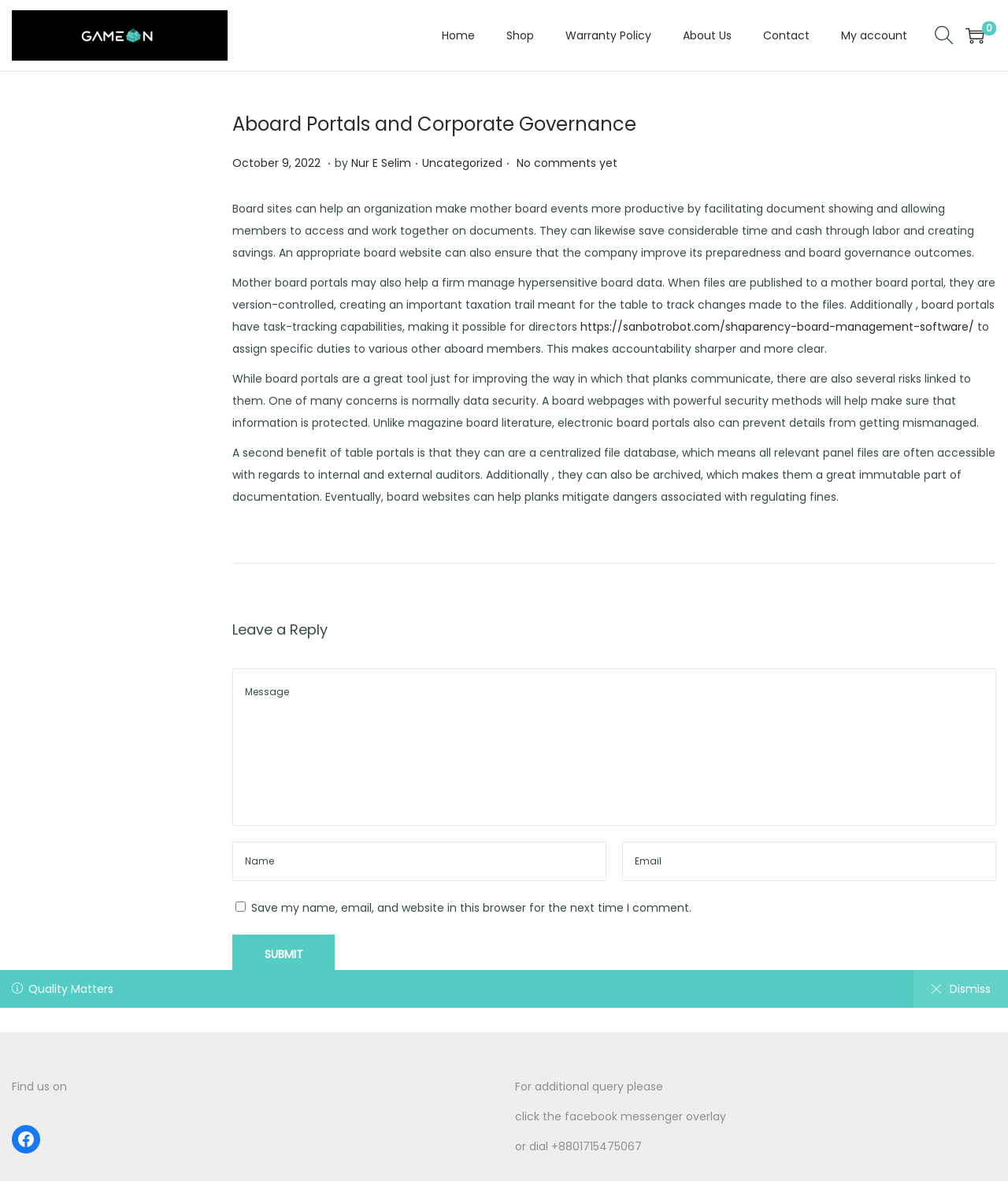Please identify the bounding box coordinates of the clickable area that will fulfill the following instruction: "Click the 'Submit' button". The coordinates should be in the format of four float numbers between 0 and 1, i.e., [left, top, right, bottom].

[0.23, 0.791, 0.332, 0.825]